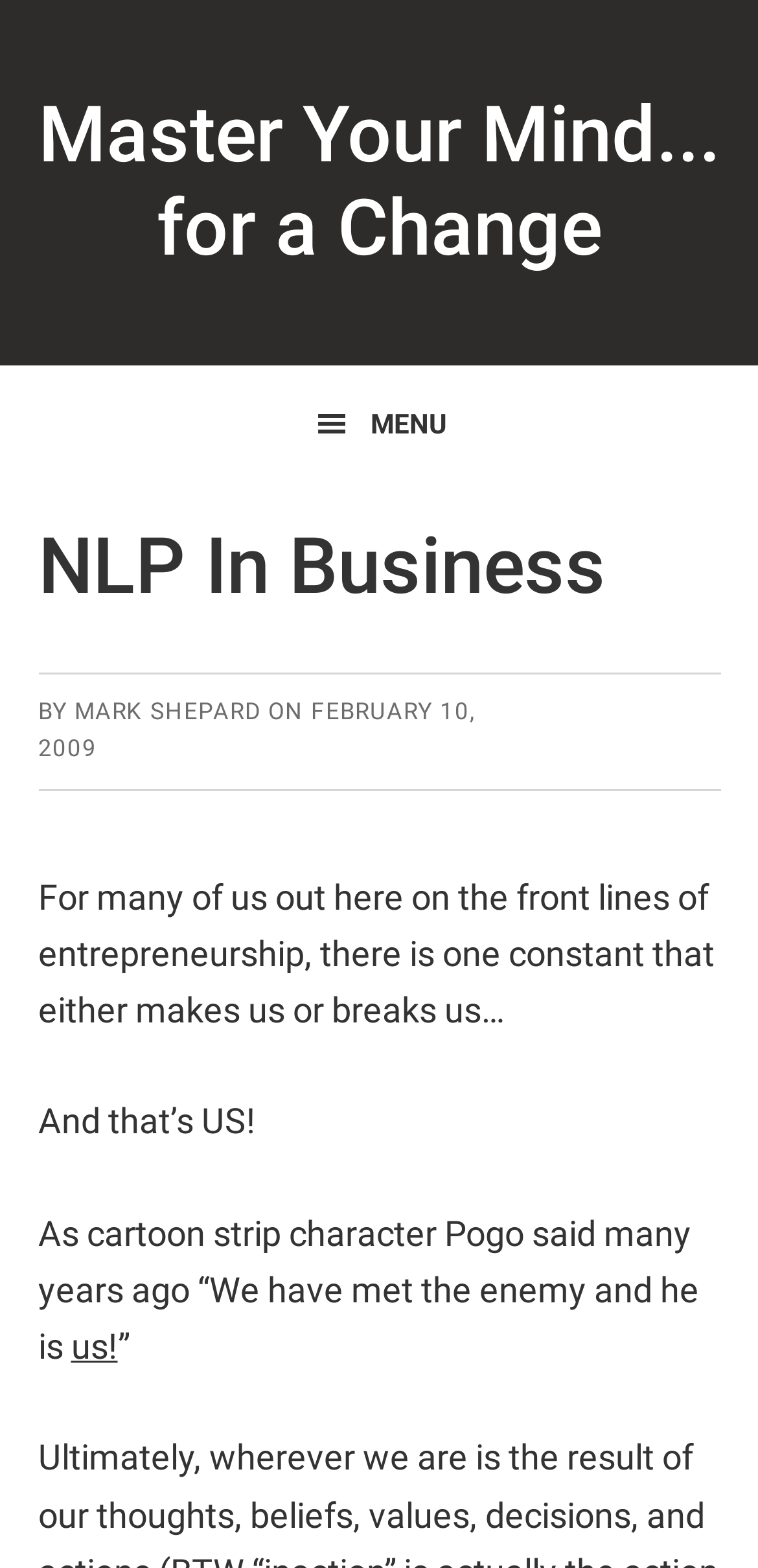Create an in-depth description of the webpage, covering main sections.

The webpage is about NLP in Business, with a focus on personal development and entrepreneurship. At the top left corner, there are three "Skip to" links, allowing users to navigate to primary navigation, main content, or primary sidebar. 

Below these links, a prominent link "Master Your Mind... for a Change" is centered at the top of the page. 

To the right of the top section, a menu button with a hamburger icon is located. When expanded, it reveals a header section with the title "NLP In Business" and a subtitle "BY MARK SHEPARD ON FEBRUARY 10, 2009". 

Below the header, there are three paragraphs of text. The first paragraph discusses the importance of personal mindset in entrepreneurship. The second paragraph is a quote from a cartoon character Pogo, stating "We have met the enemy and he is us!" The third paragraph is a continuation of the quote, emphasizing the importance of self-awareness.